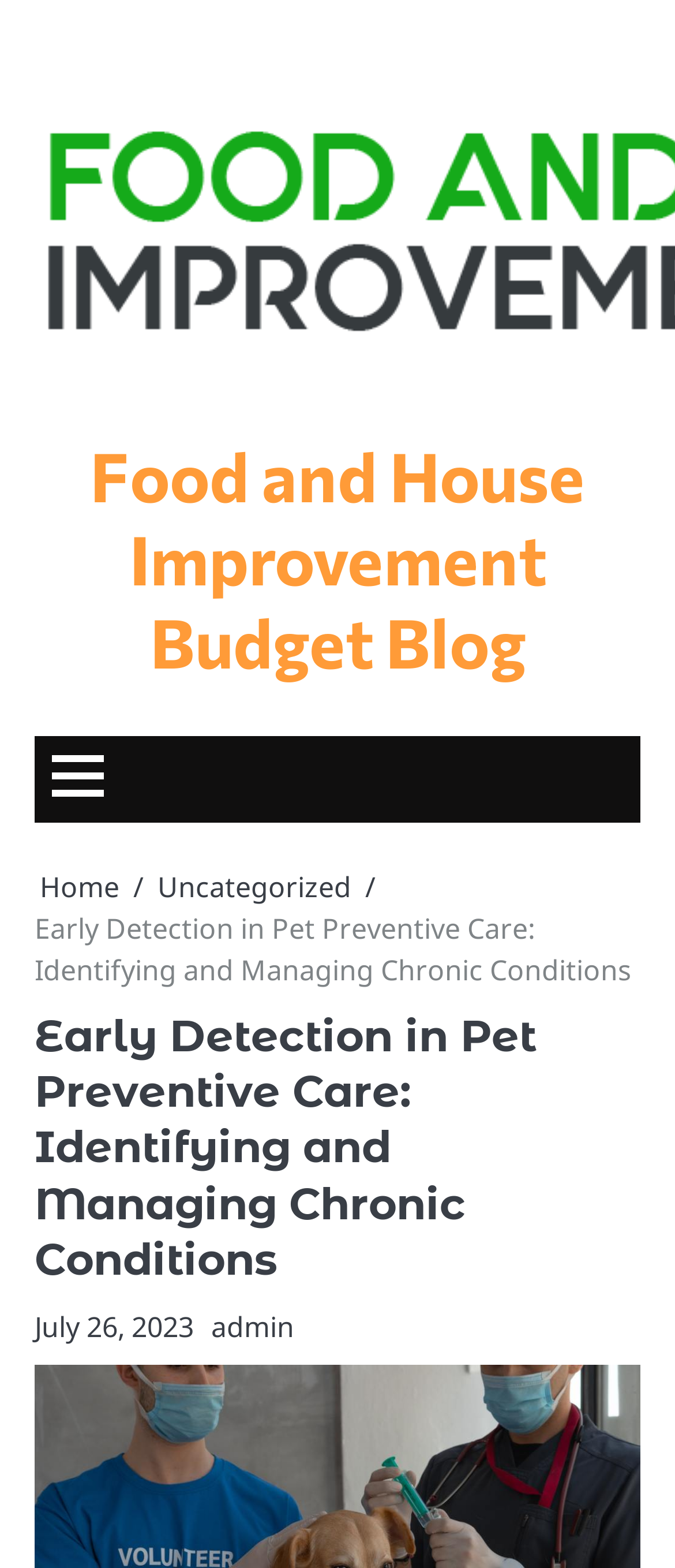Identify the bounding box of the UI element that matches this description: "admin".

[0.313, 0.834, 0.436, 0.858]